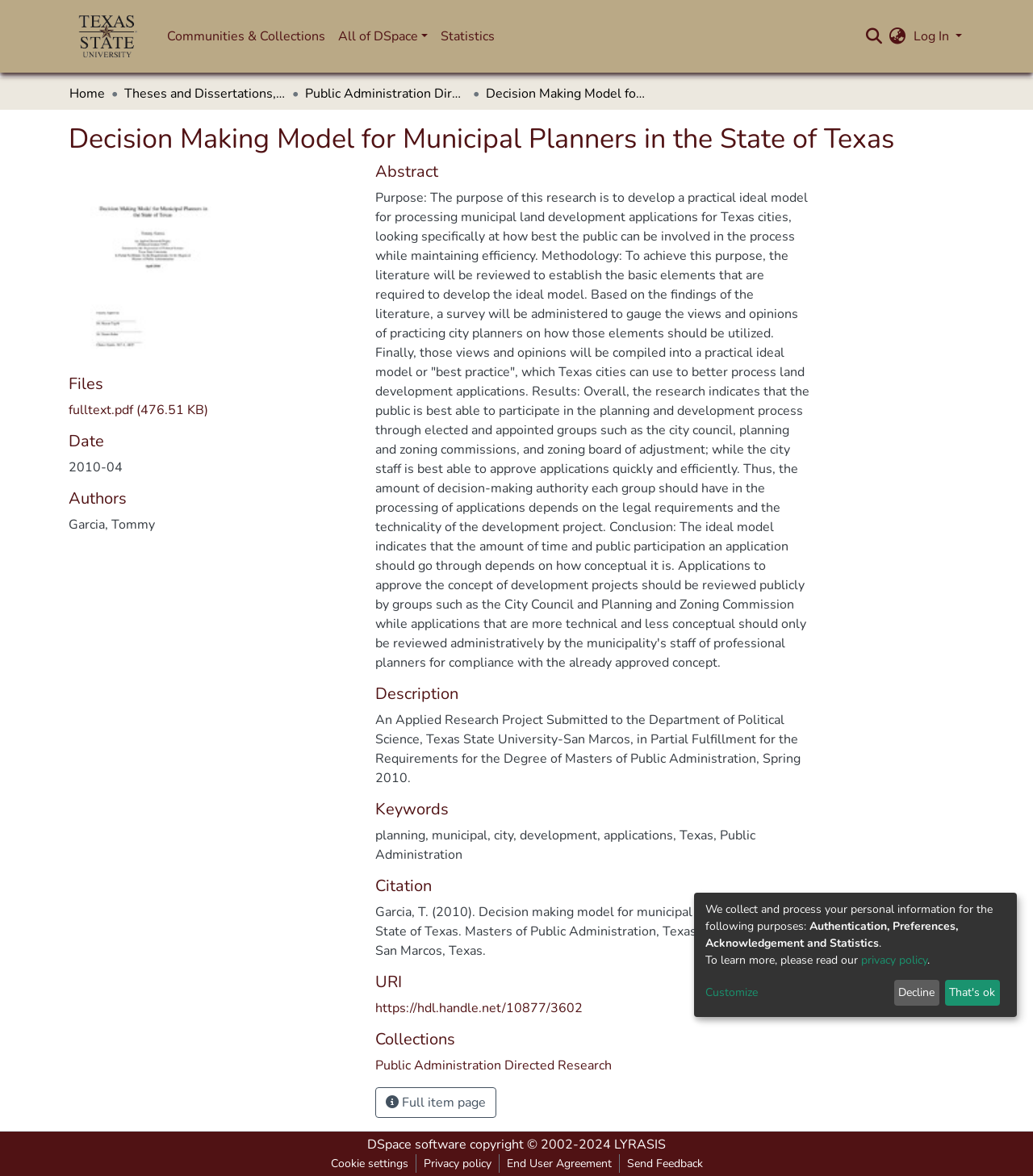Who is the author of the research project?
Please interpret the details in the image and answer the question thoroughly.

I found the answer by looking at the 'Authors' section of the webpage, which lists 'Garcia, Tommy' as the author of the research project. This section is located in the middle of the webpage.